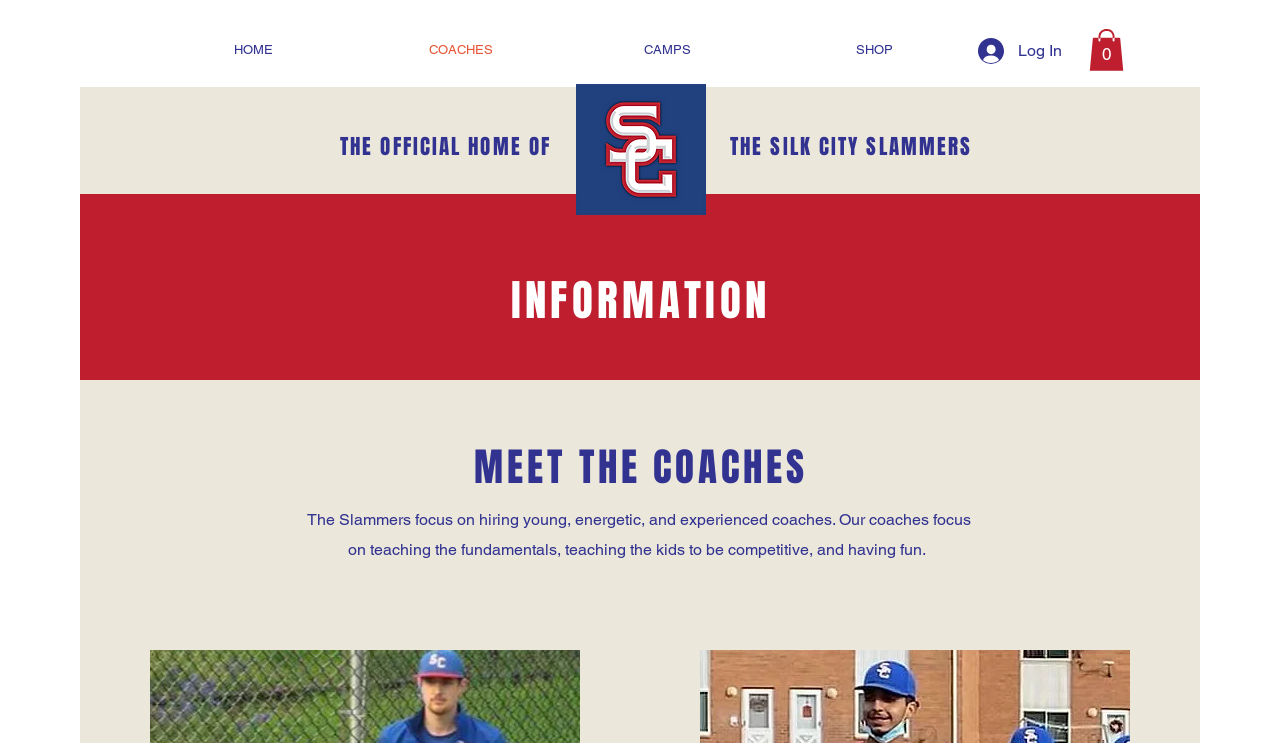What is the image above the team name?
Answer the question with a single word or phrase derived from the image.

Asset 1.png